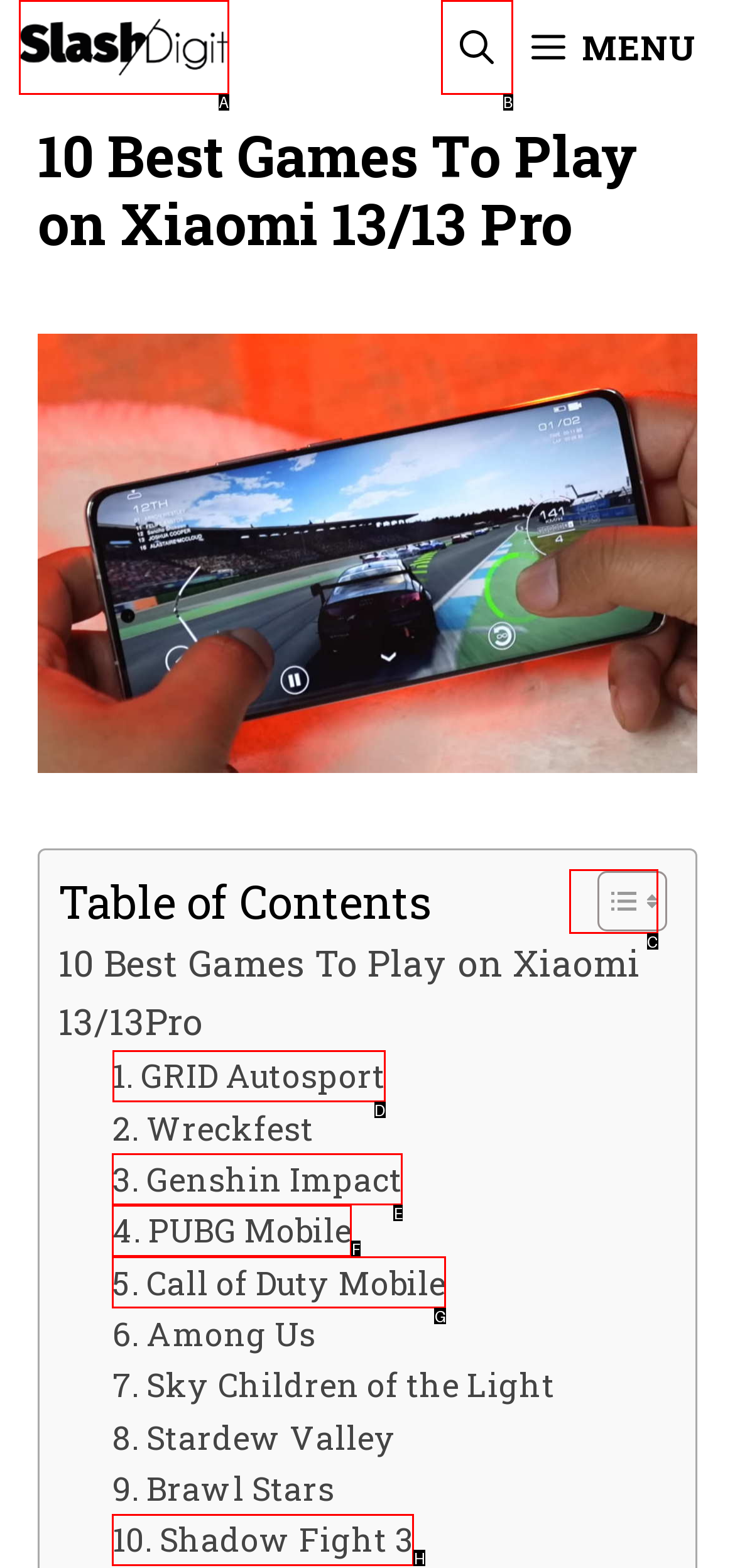For the task: Read about GRID Autosport, specify the letter of the option that should be clicked. Answer with the letter only.

D